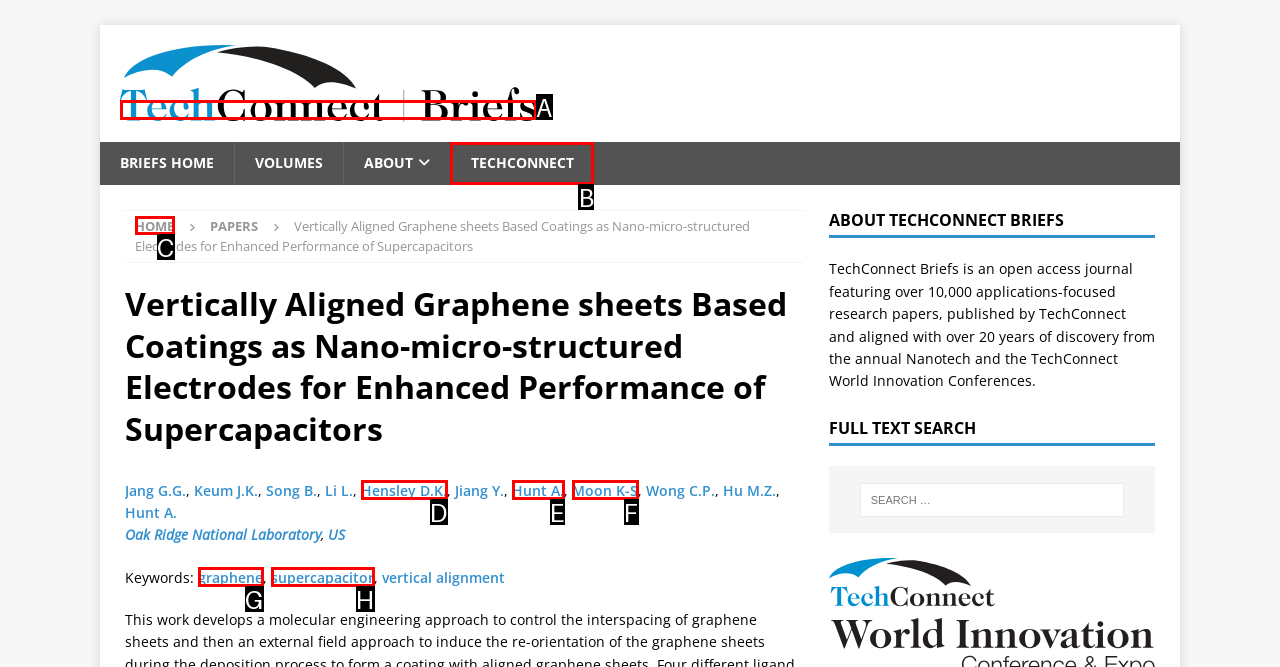Given the instruction: Learn about TechConnect, which HTML element should you click on?
Answer with the letter that corresponds to the correct option from the choices available.

B